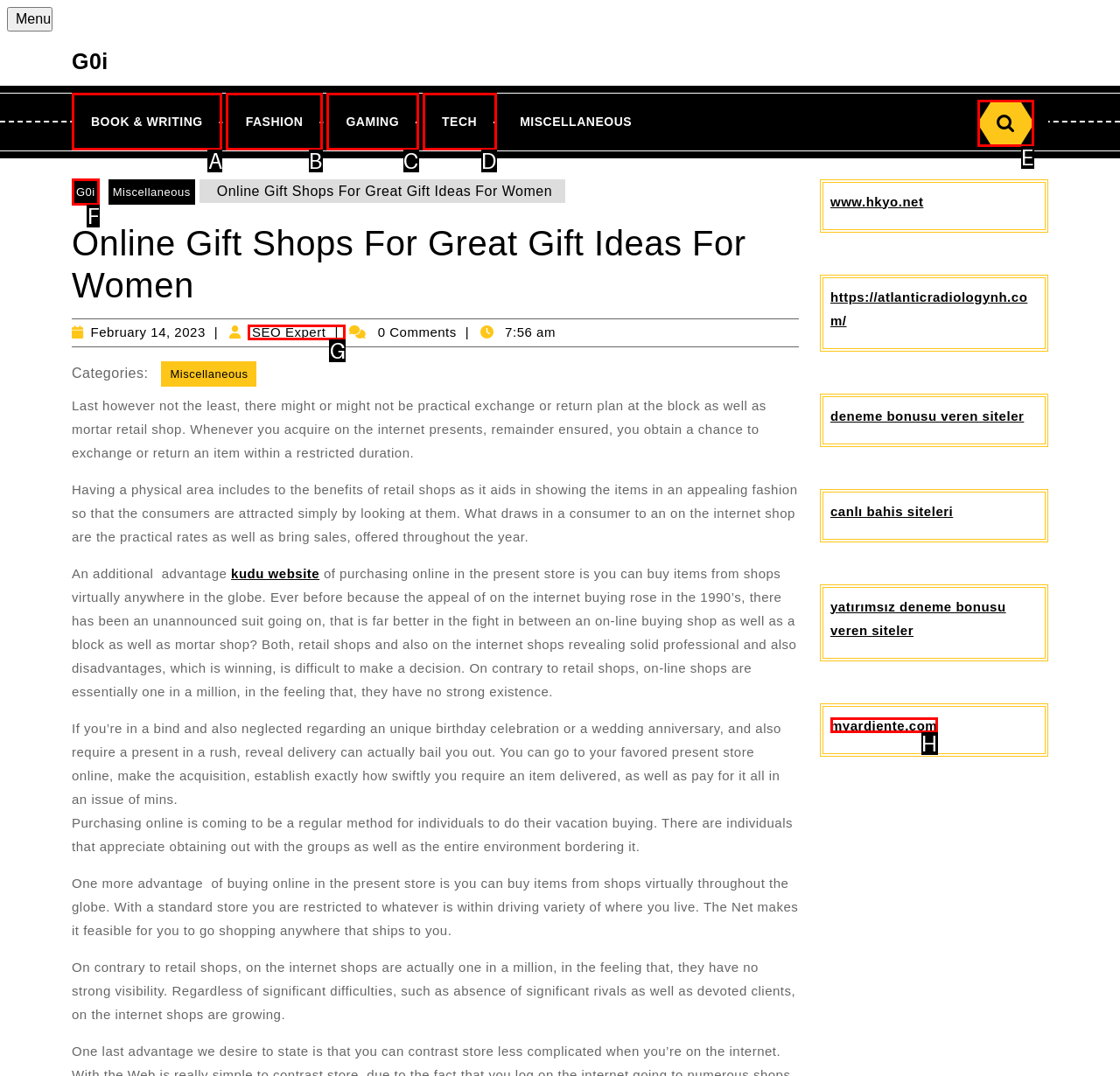Which HTML element should be clicked to complete the task: Click on the 'Search' button? Answer with the letter of the corresponding option.

E